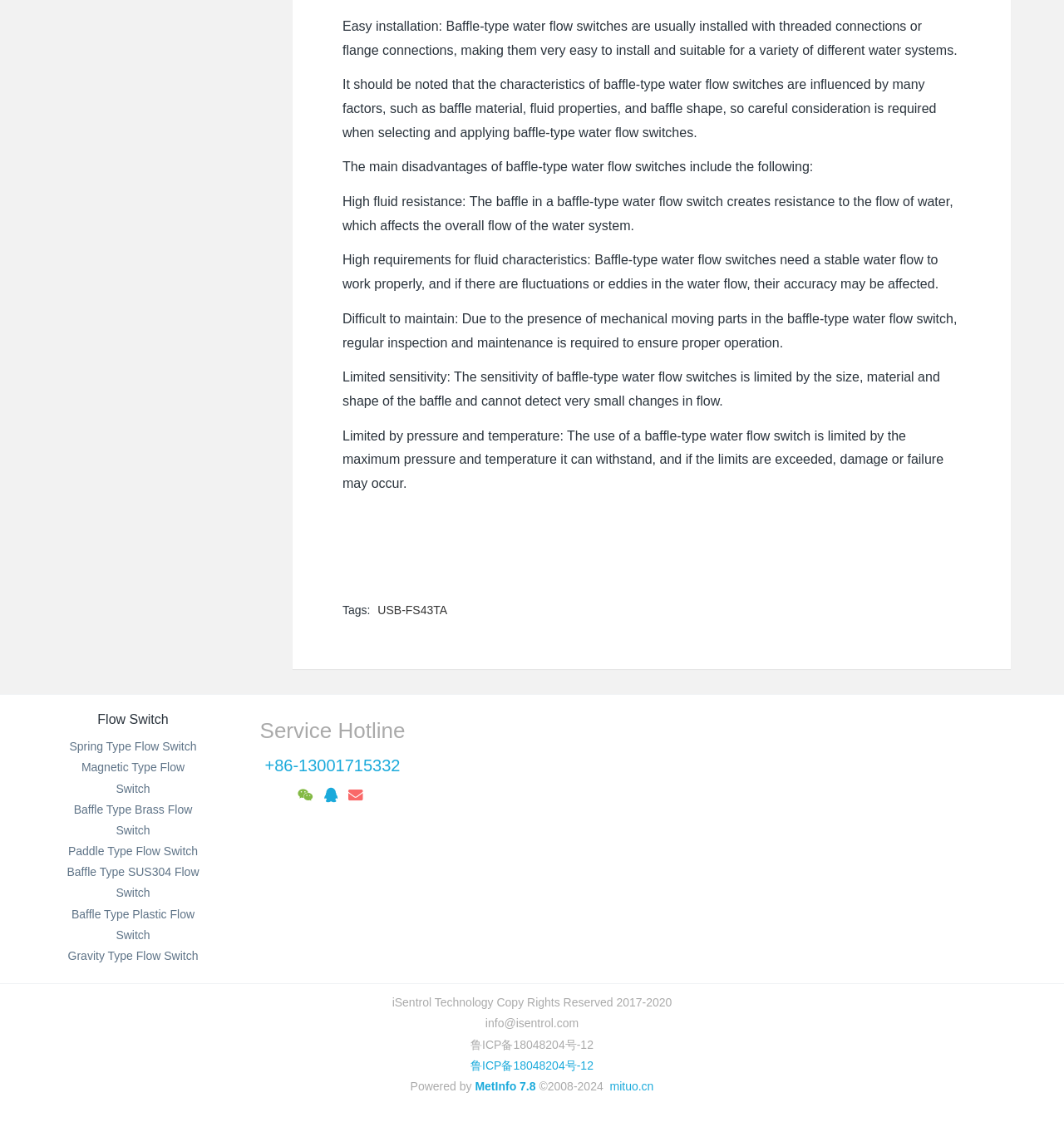Bounding box coordinates should be in the format (top-left x, top-left y, bottom-right x, bottom-right y) and all values should be floating point numbers between 0 and 1. Determine the bounding box coordinate for the UI element described as: Flow Switch

[0.092, 0.635, 0.158, 0.647]